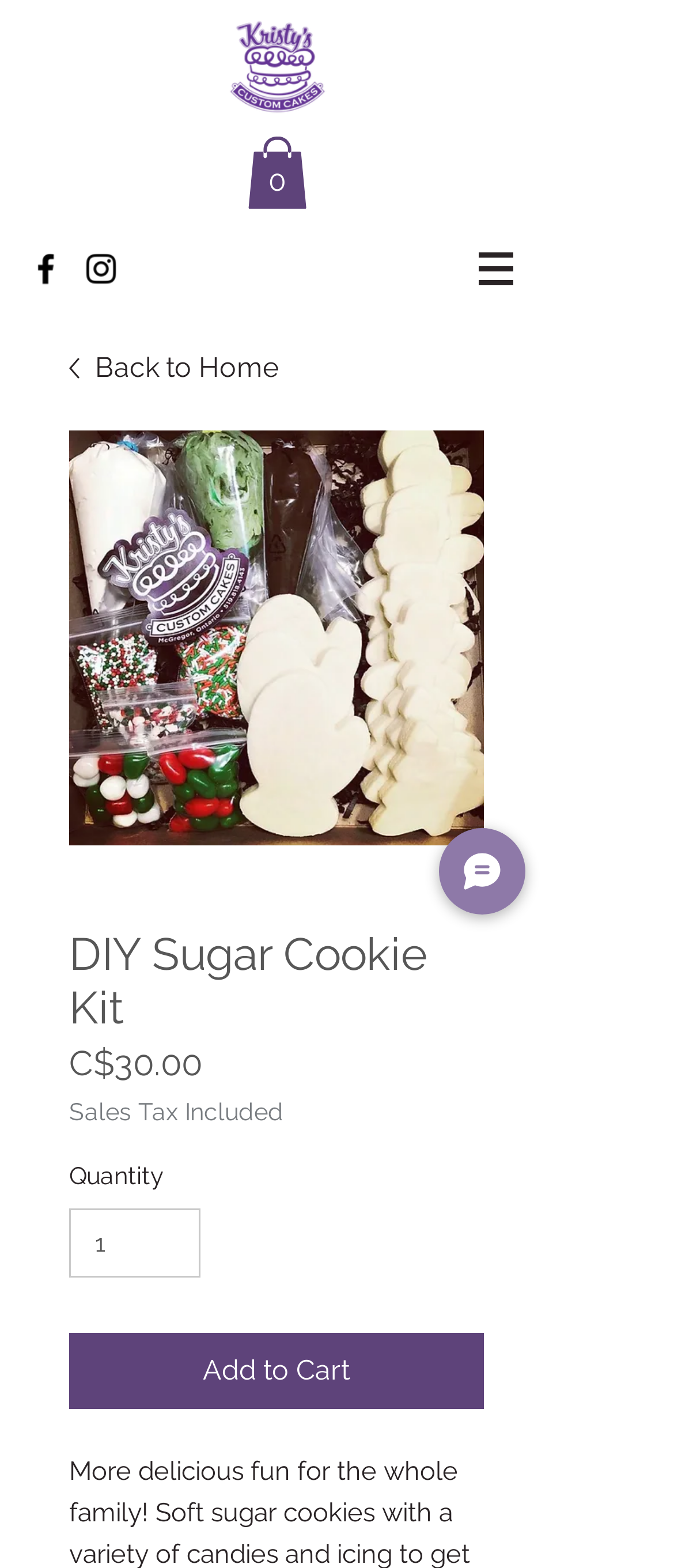Illustrate the webpage thoroughly, mentioning all important details.

This webpage is about a DIY Sugar Cookie Kit, showcasing a fun and creative activity for the whole family. At the top left, there is a logo image 'kristys-01.png'. Next to it, a link to the cart with 0 items is displayed. Below these elements, a social bar is located, featuring links to Facebook and Instagram, each represented by a black icon.

On the top right, a navigation menu is situated, with a button that has a popup menu. The menu includes a link to go back to the home page, an image of the DIY Sugar Cookie Kit, and a heading that reads 'DIY Sugar Cookie Kit'. Below the heading, the price of the kit, $30.00, is displayed, along with a note that sales tax is included.

Further down, there is a section to select the quantity of the kit, with a spin button to adjust the number. An 'Add to Cart' button is located below, encouraging users to make a purchase. At the bottom right, a 'Chat' button is available, accompanied by an image.

Overall, the webpage is focused on showcasing the DIY Sugar Cookie Kit, providing essential information, and facilitating a smooth purchasing experience.